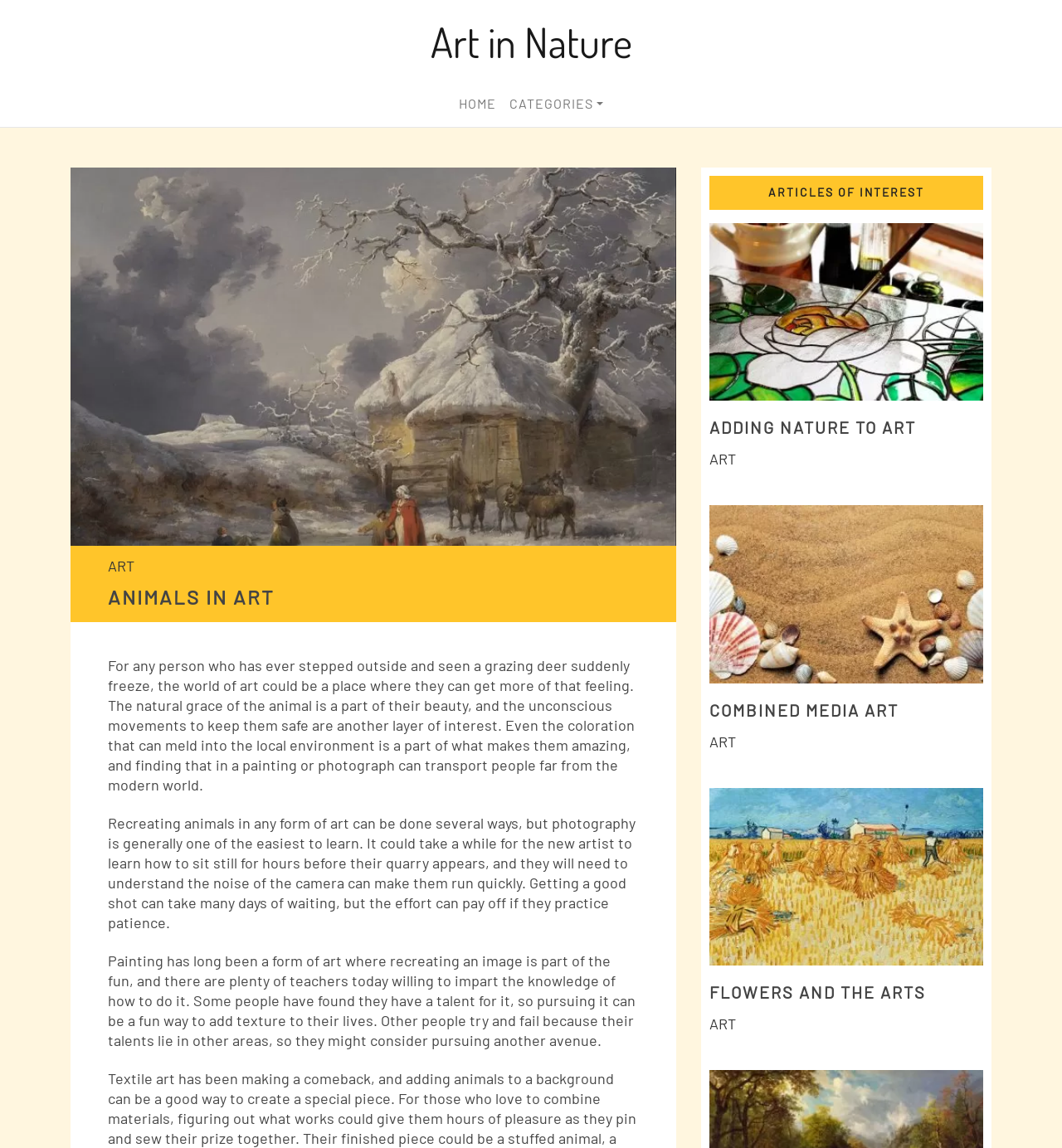Use a single word or phrase to answer the question: 
What is the main theme of this webpage?

Animals in Art